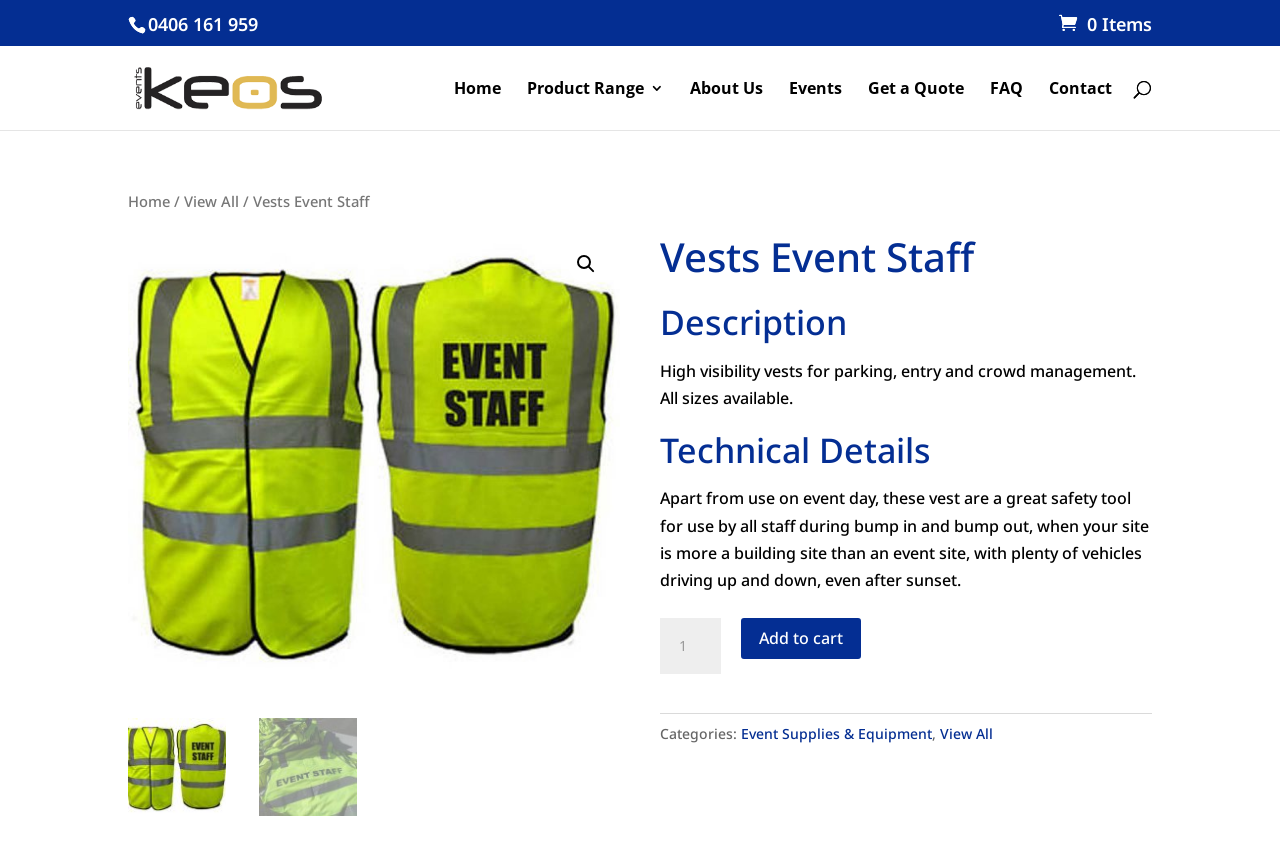Specify the bounding box coordinates of the element's region that should be clicked to achieve the following instruction: "Go to Home page". The bounding box coordinates consist of four float numbers between 0 and 1, in the format [left, top, right, bottom].

[0.355, 0.093, 0.391, 0.15]